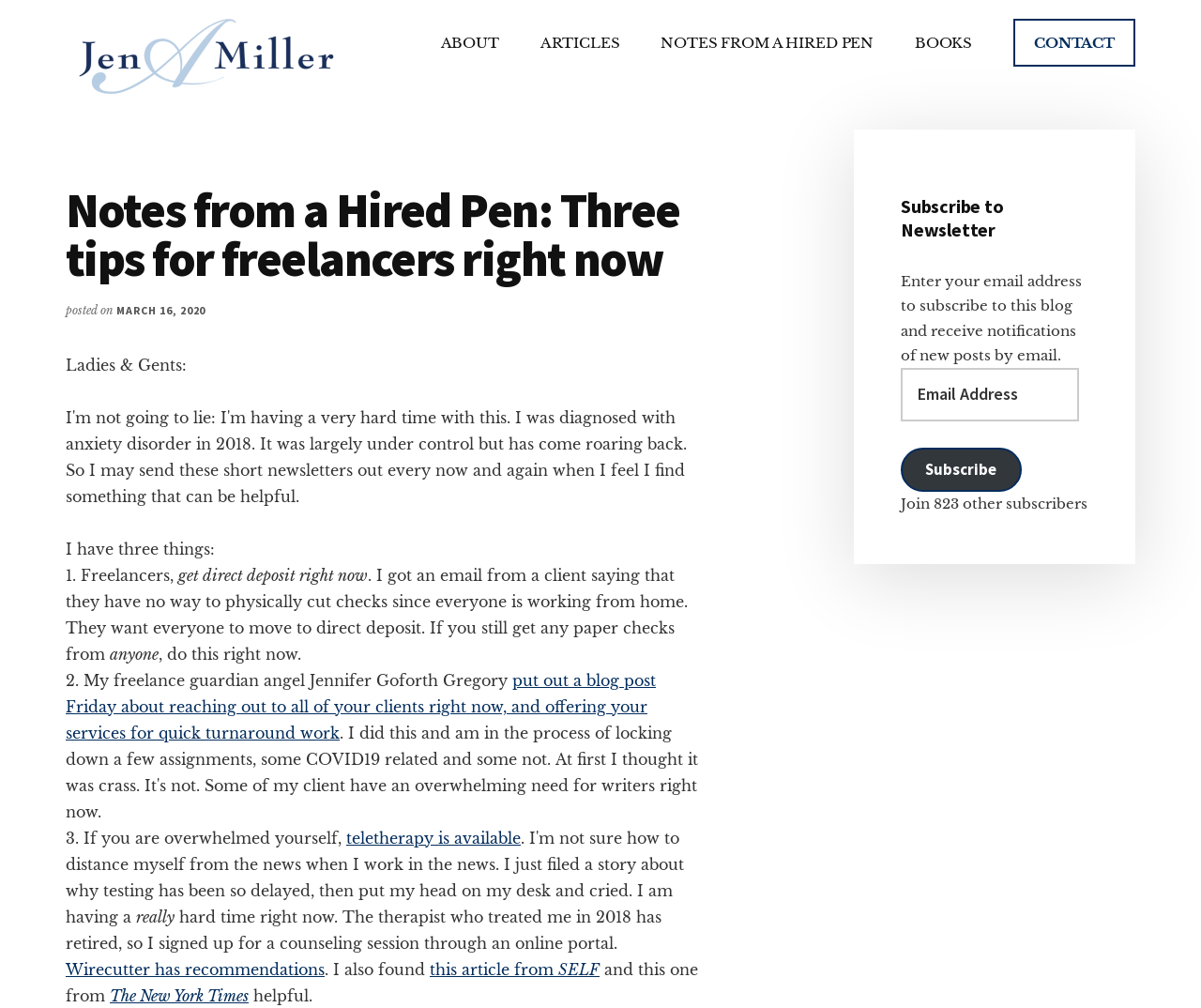Determine the bounding box coordinates of the clickable area required to perform the following instruction: "Check the 'CONTACT' page". The coordinates should be represented as four float numbers between 0 and 1: [left, top, right, bottom].

[0.844, 0.019, 0.945, 0.066]